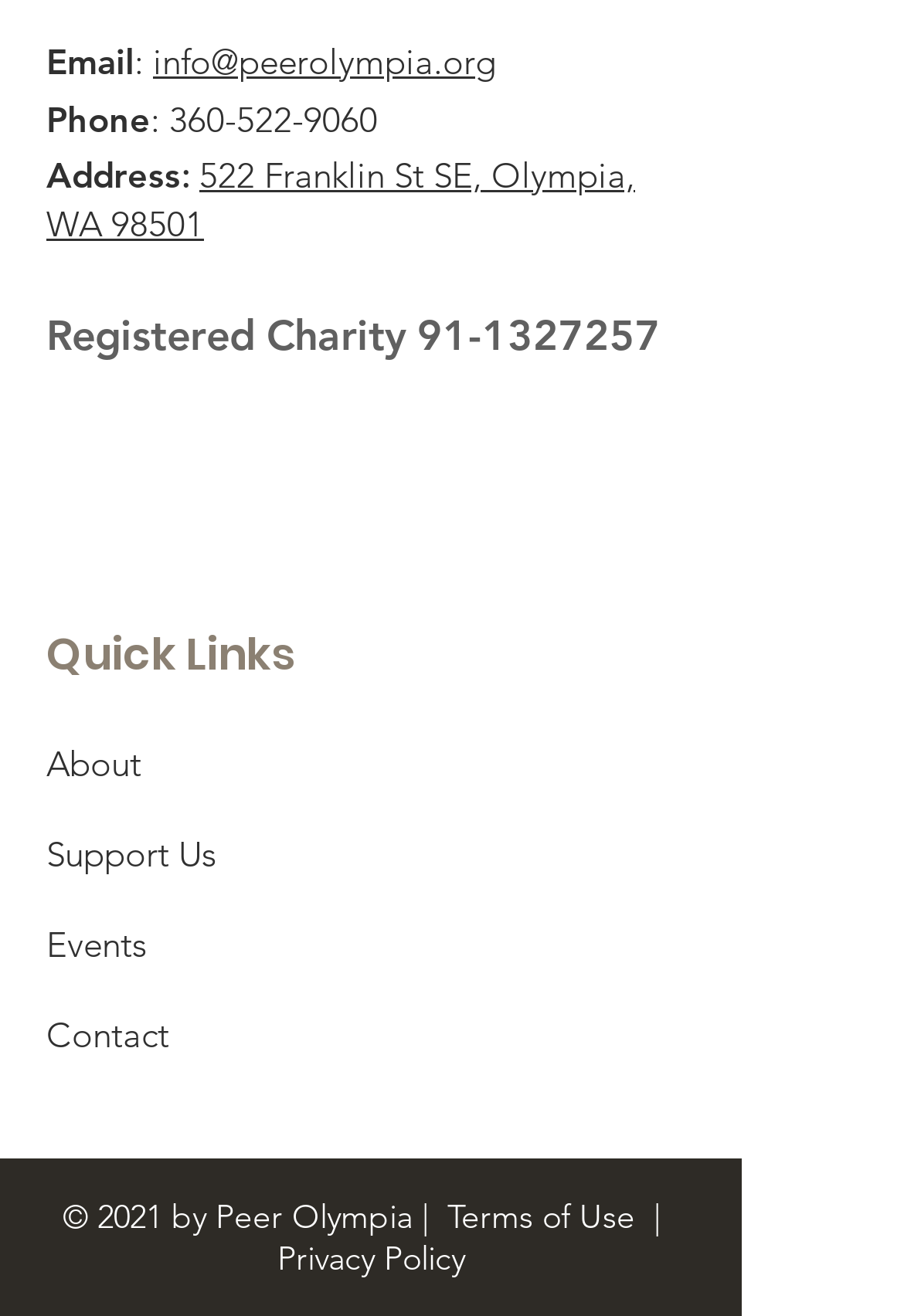Utilize the details in the image to thoroughly answer the following question: How many quick links are there?

I counted the number of links under the 'Quick Links' heading and found that there are 4 links: 'About', 'Support Us', 'Events', and 'Contact'.